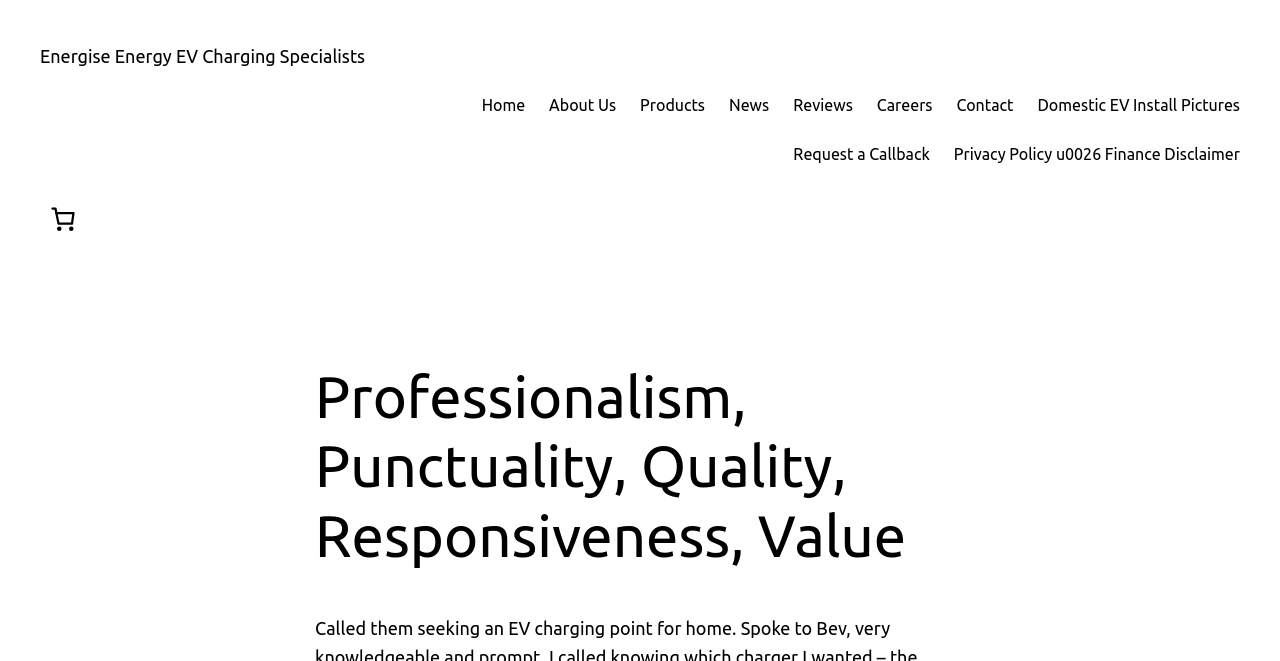By analyzing the image, answer the following question with a detailed response: What is the purpose of the 'Request a Callback' link?

The link 'Request a Callback' is likely intended for users to request a callback from the company, possibly to inquire about their services or products.